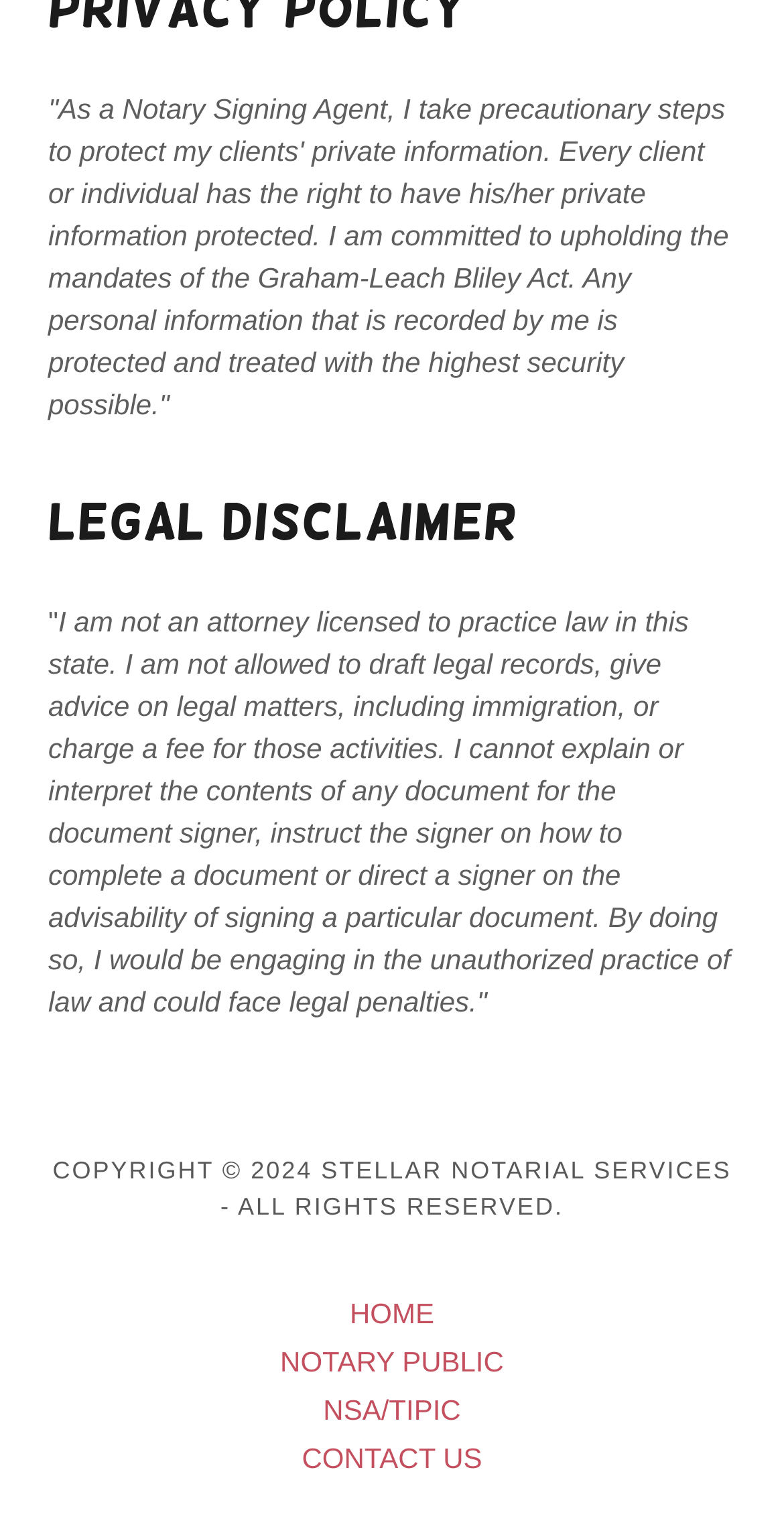Provide the bounding box coordinates of the HTML element described by the text: "NOTARY PUBLIC". The coordinates should be in the format [left, top, right, bottom] with values between 0 and 1.

[0.337, 0.874, 0.663, 0.905]